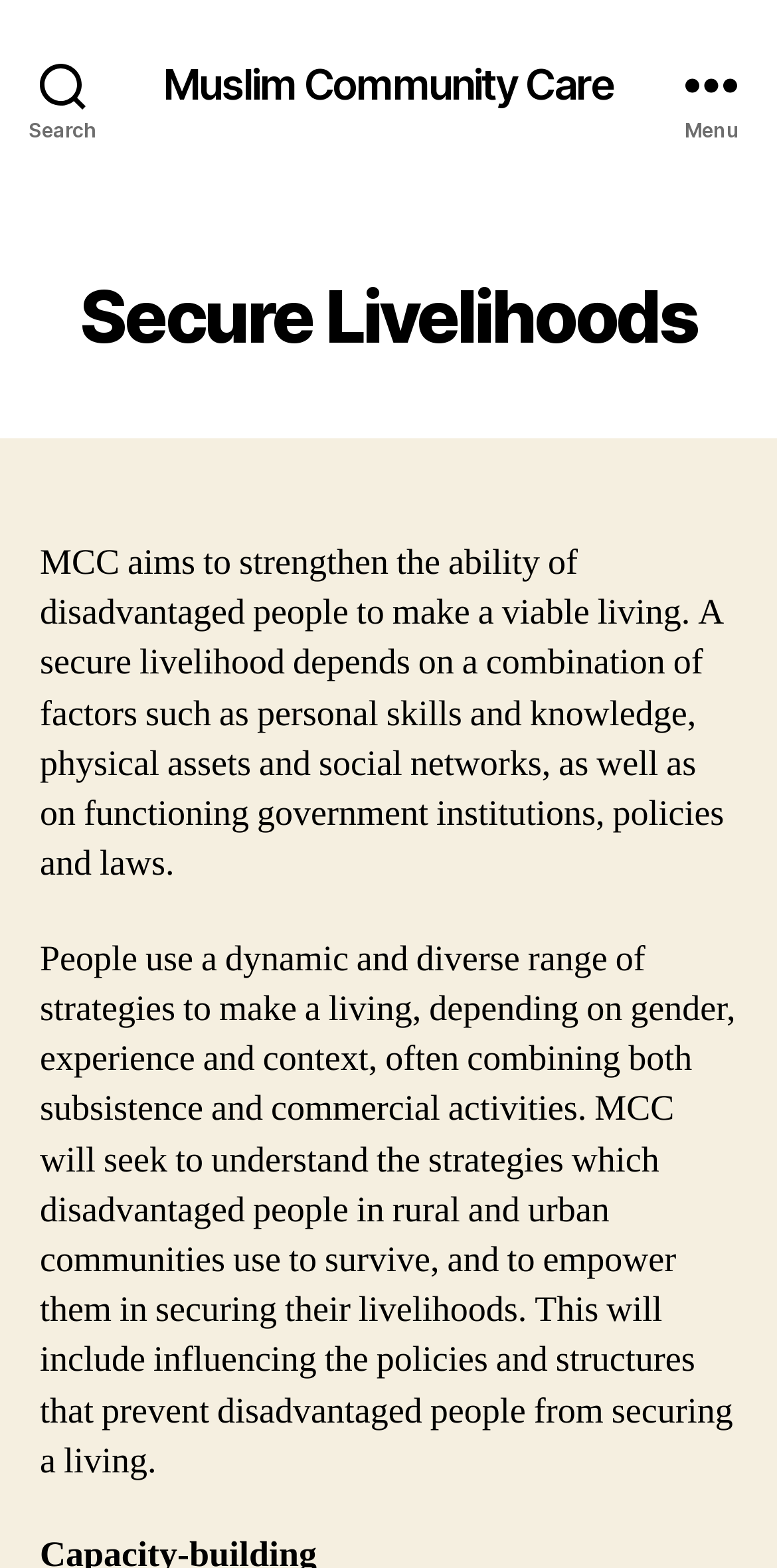Answer the question below using just one word or a short phrase: 
What is located at the top right corner of the webpage?

Menu button